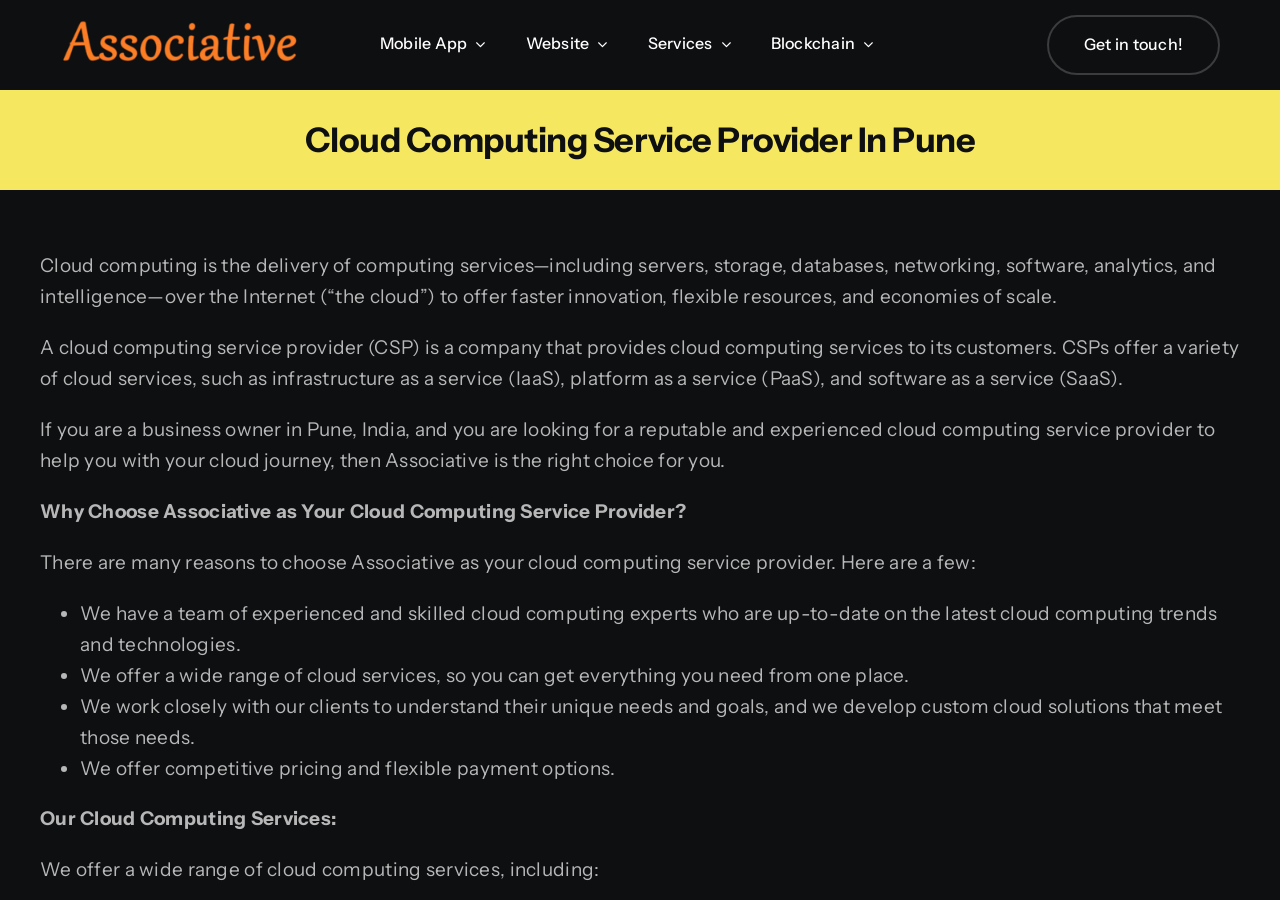Can you extract the primary headline text from the webpage?

Cloud Computing Service Provider In Pune